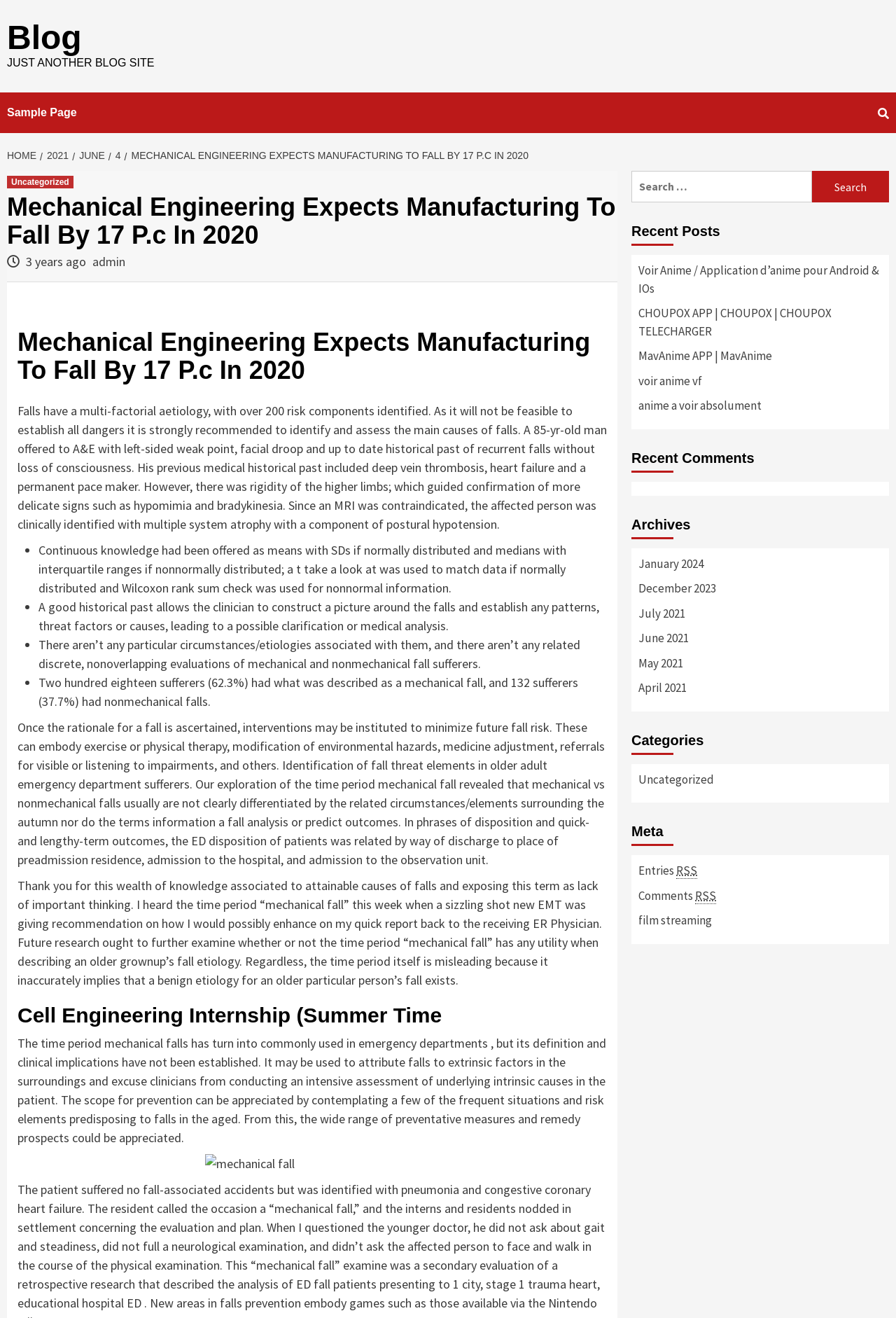Specify the bounding box coordinates of the element's area that should be clicked to execute the given instruction: "Click on the 'Uncategorized' category". The coordinates should be four float numbers between 0 and 1, i.e., [left, top, right, bottom].

[0.712, 0.585, 0.797, 0.597]